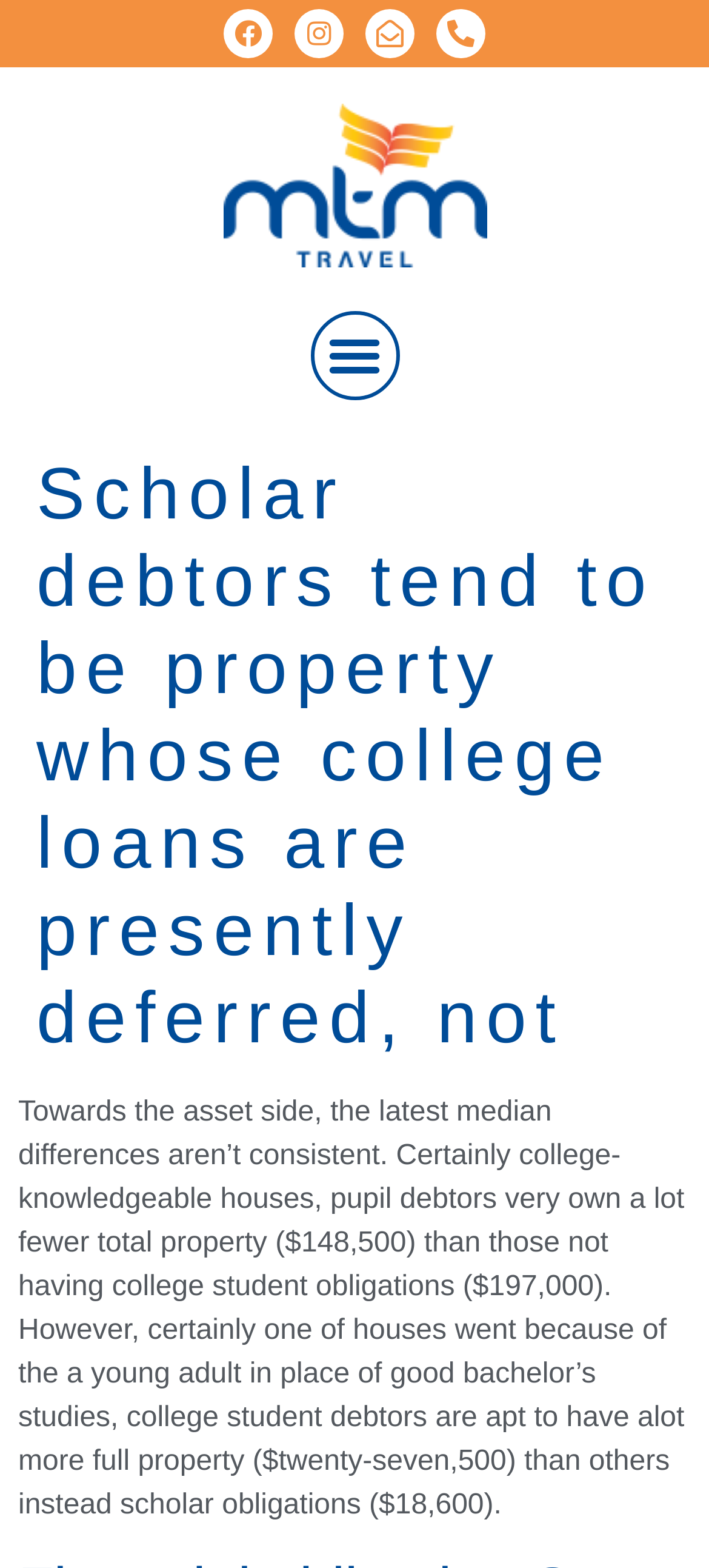Is the menu toggle button expanded?
Based on the visual details in the image, please answer the question thoroughly.

The menu toggle button is represented by the element with the text 'Menu Toggle' and has the property 'expanded: False', indicating that it is not expanded.